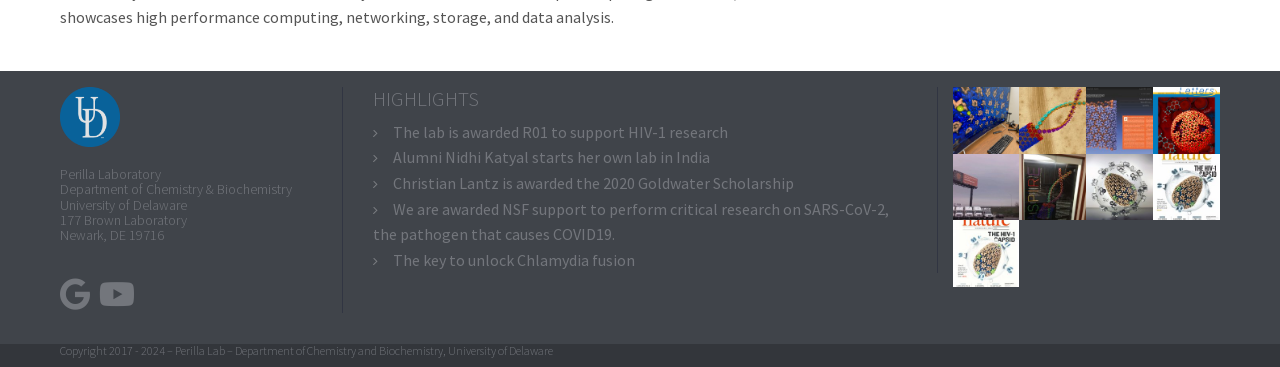Please answer the following question using a single word or phrase: 
How many links are there in the HIGHLIGHTS section?

5